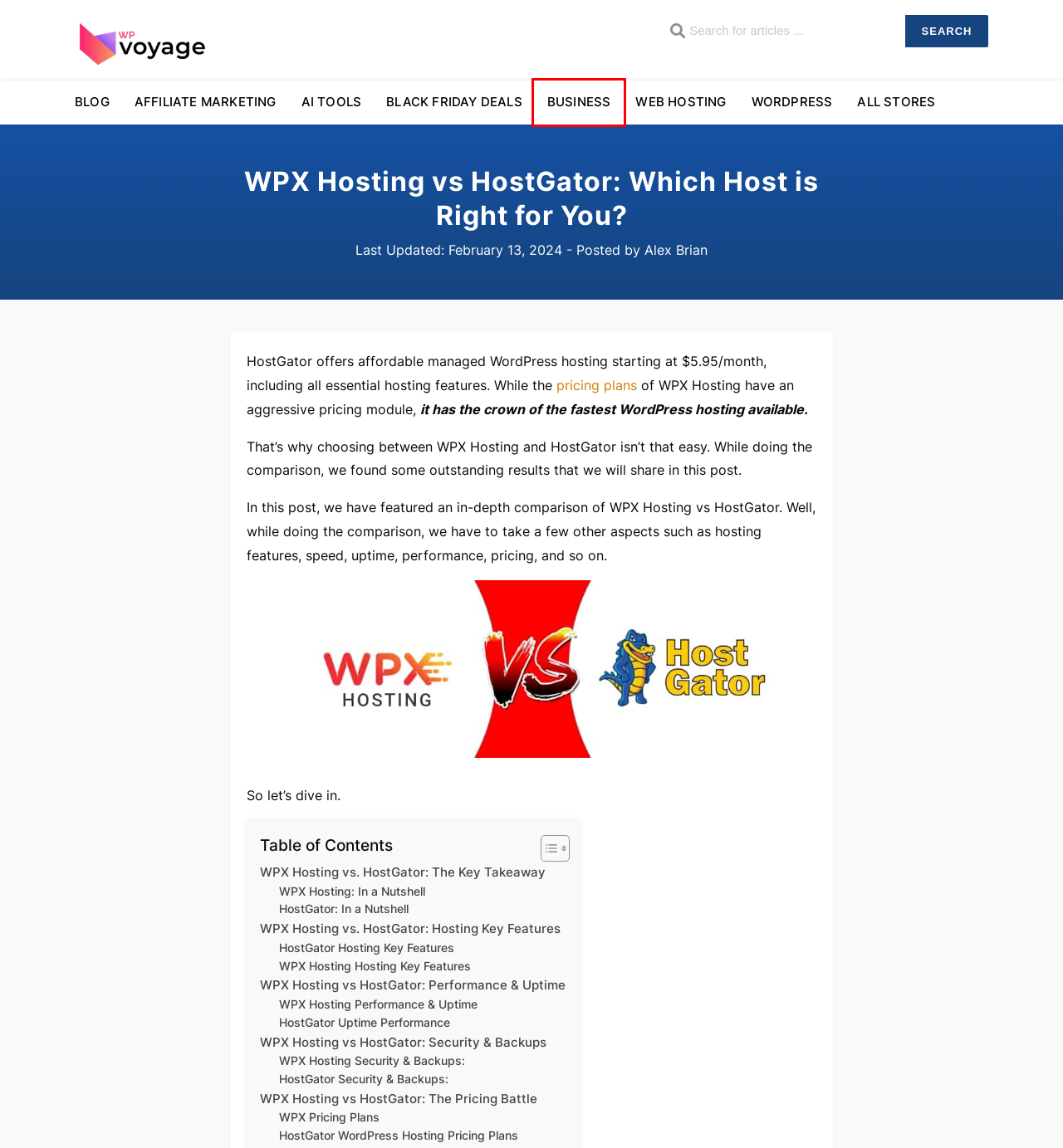Look at the screenshot of the webpage and find the element within the red bounding box. Choose the webpage description that best fits the new webpage that will appear after clicking the element. Here are the candidates:
A. Blog - Latest Guides | Reviews | Comparisons & Deals
B. Black Friday: Web Hosting, WordPress and AI Deals 2023
C. wpVoyage (GrabHosts) - Reviews, Guides & Offers Hub
D. Alex Brian, Author at wpVoyage (Previously GrabHosts)
E. AI Writing Tools: Learn And Find The Best AI Tools In 2023
F. Business: Learn Everything Related to Business on GrabHosts
G. WPX Hosting Plans: Business vs Professional vs Elite in 2024
H. Web Hosting: Reviews, Deals and Top Picks for Bloggers

F